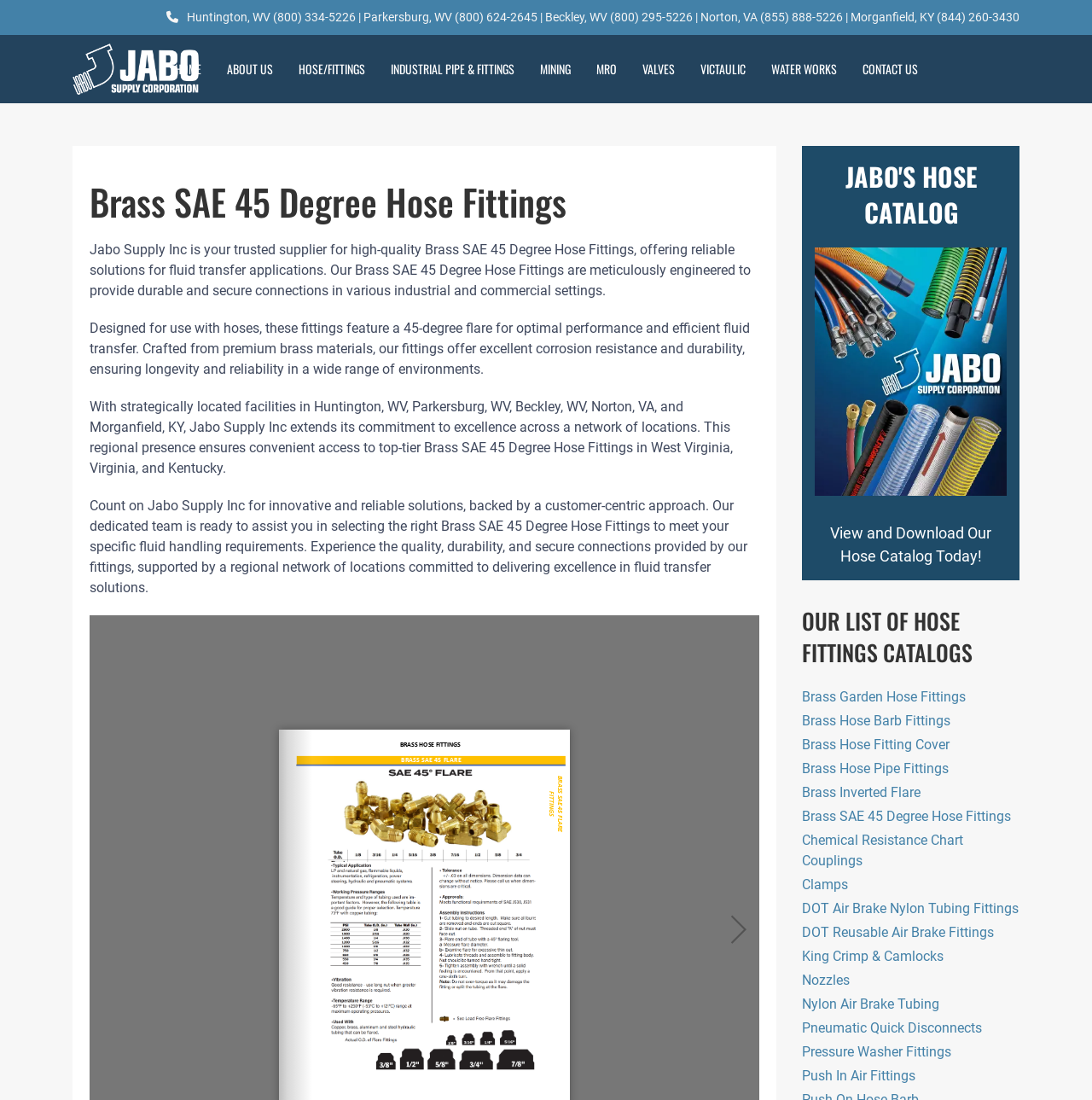Please provide a comprehensive answer to the question below using the information from the image: What type of materials are the fittings made of?

The webpage description mentions 'crafted from premium brass materials', indicating that the fittings are made of premium brass.